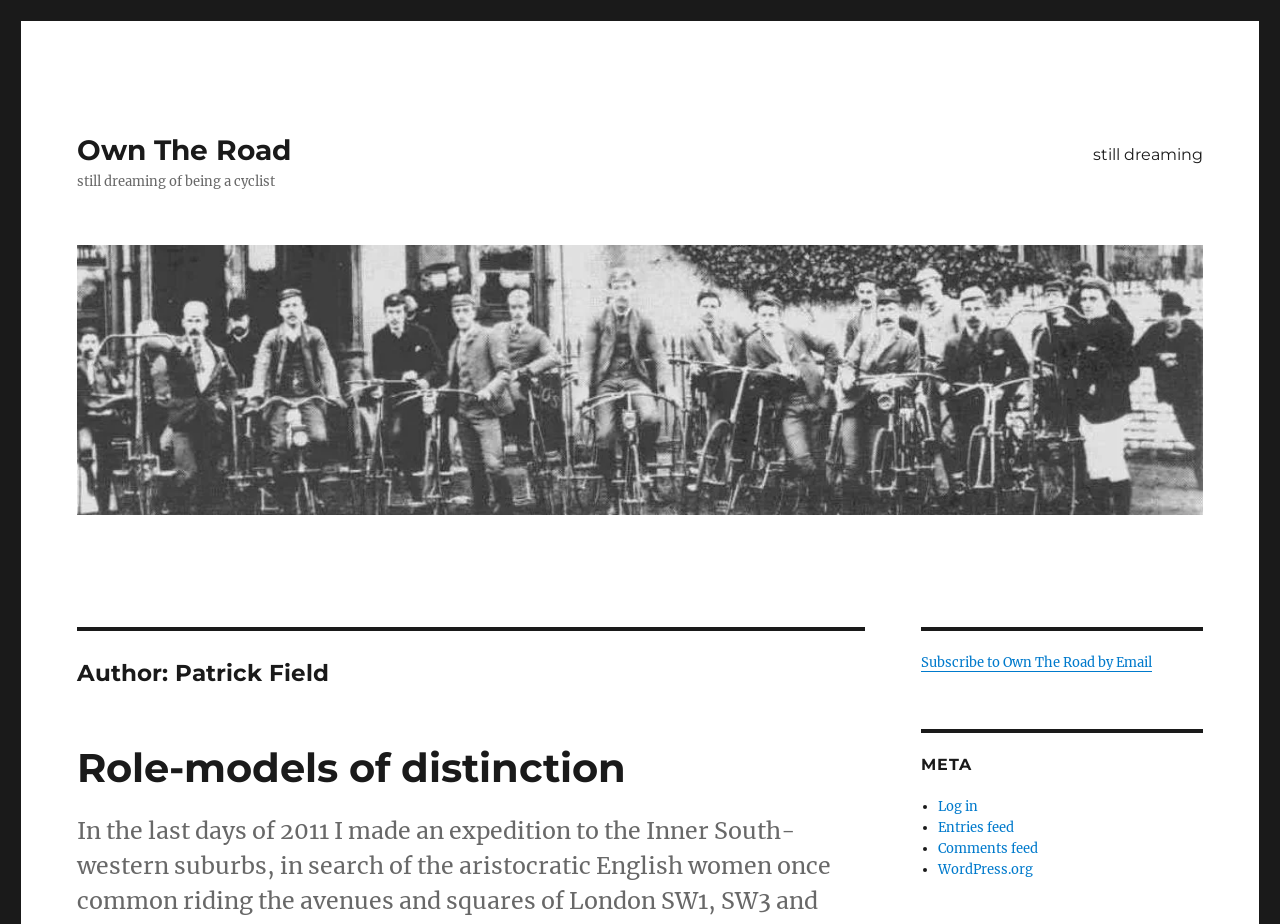What is the title of the first article?
Answer the question in a detailed and comprehensive manner.

The first article is located below the author's name, and its title is 'Role-models of distinction' which is a heading.